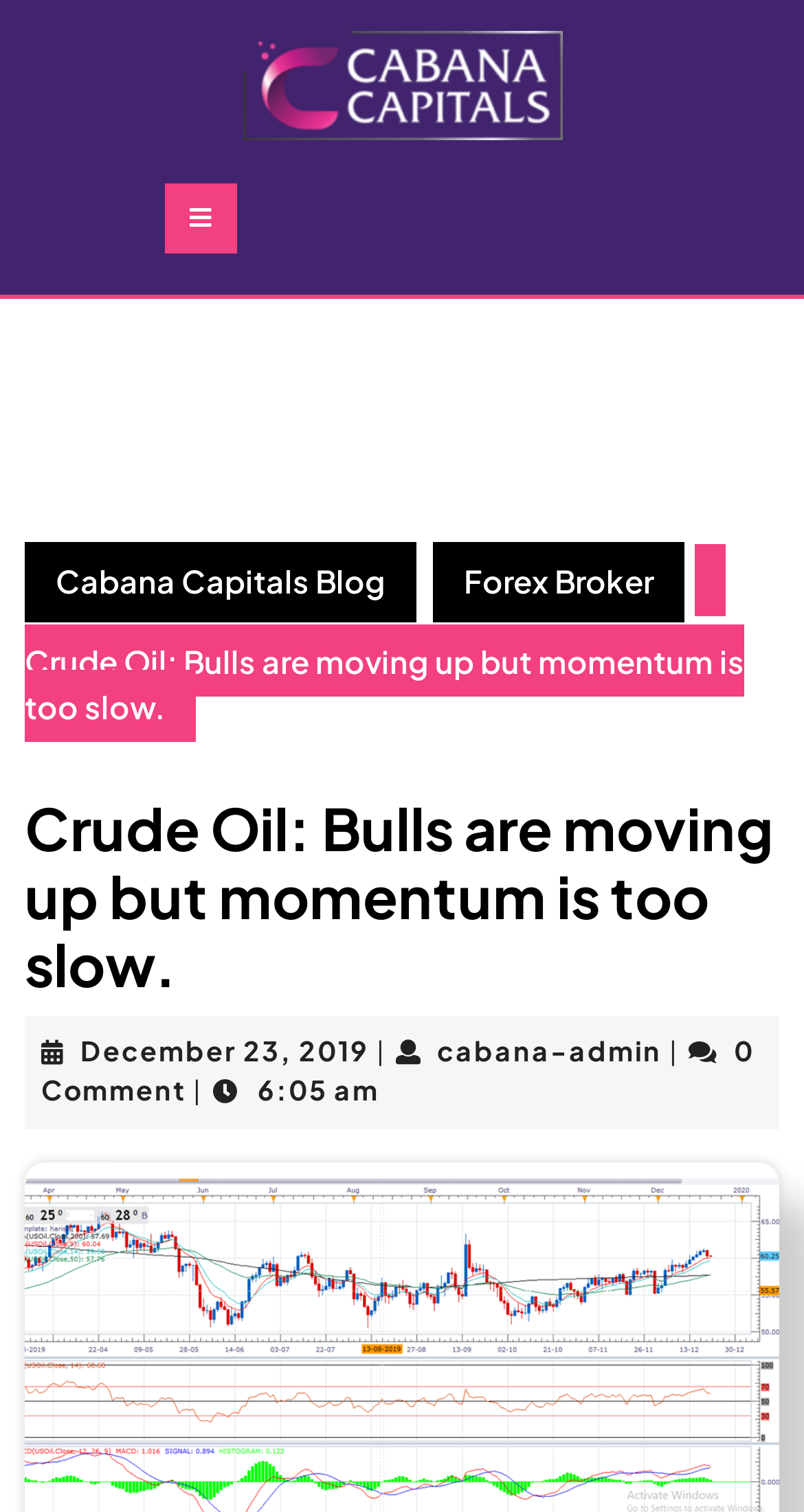Using the information in the image, give a detailed answer to the following question: How many comments does the blog post have?

The number of comments can be determined by looking at the StaticText '0 Comment' which is located at the bottom of the webpage.